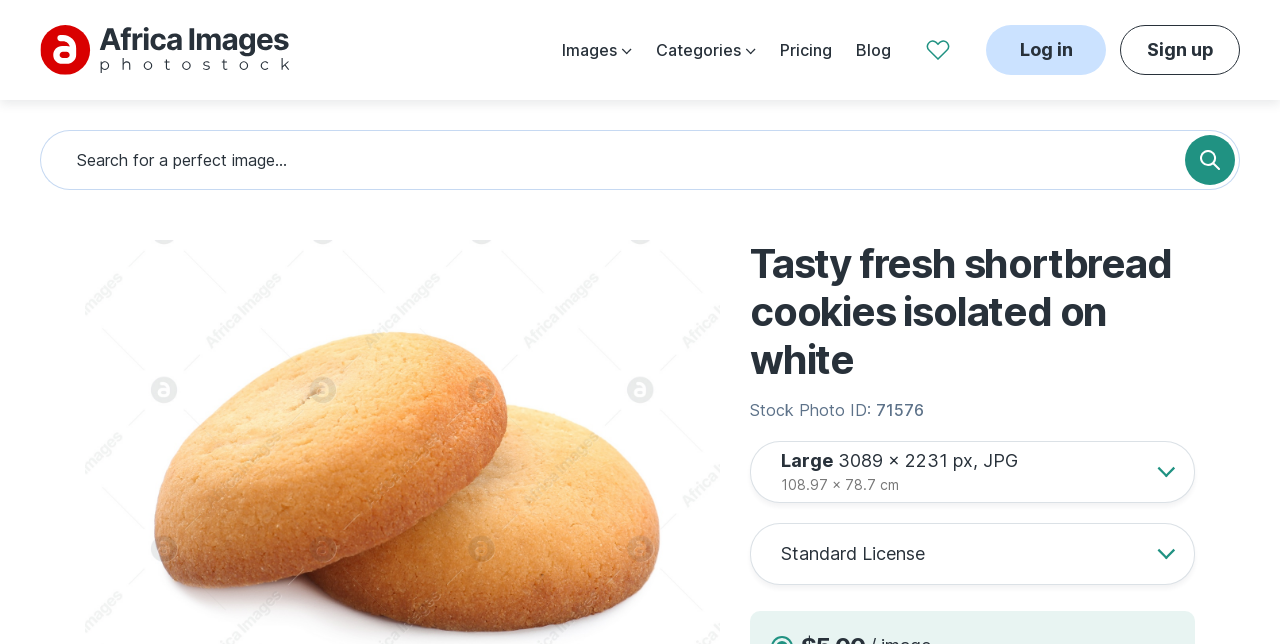Could you determine the bounding box coordinates of the clickable element to complete the instruction: "View 'Categories'"? Provide the coordinates as four float numbers between 0 and 1, i.e., [left, top, right, bottom].

[0.512, 0.045, 0.591, 0.11]